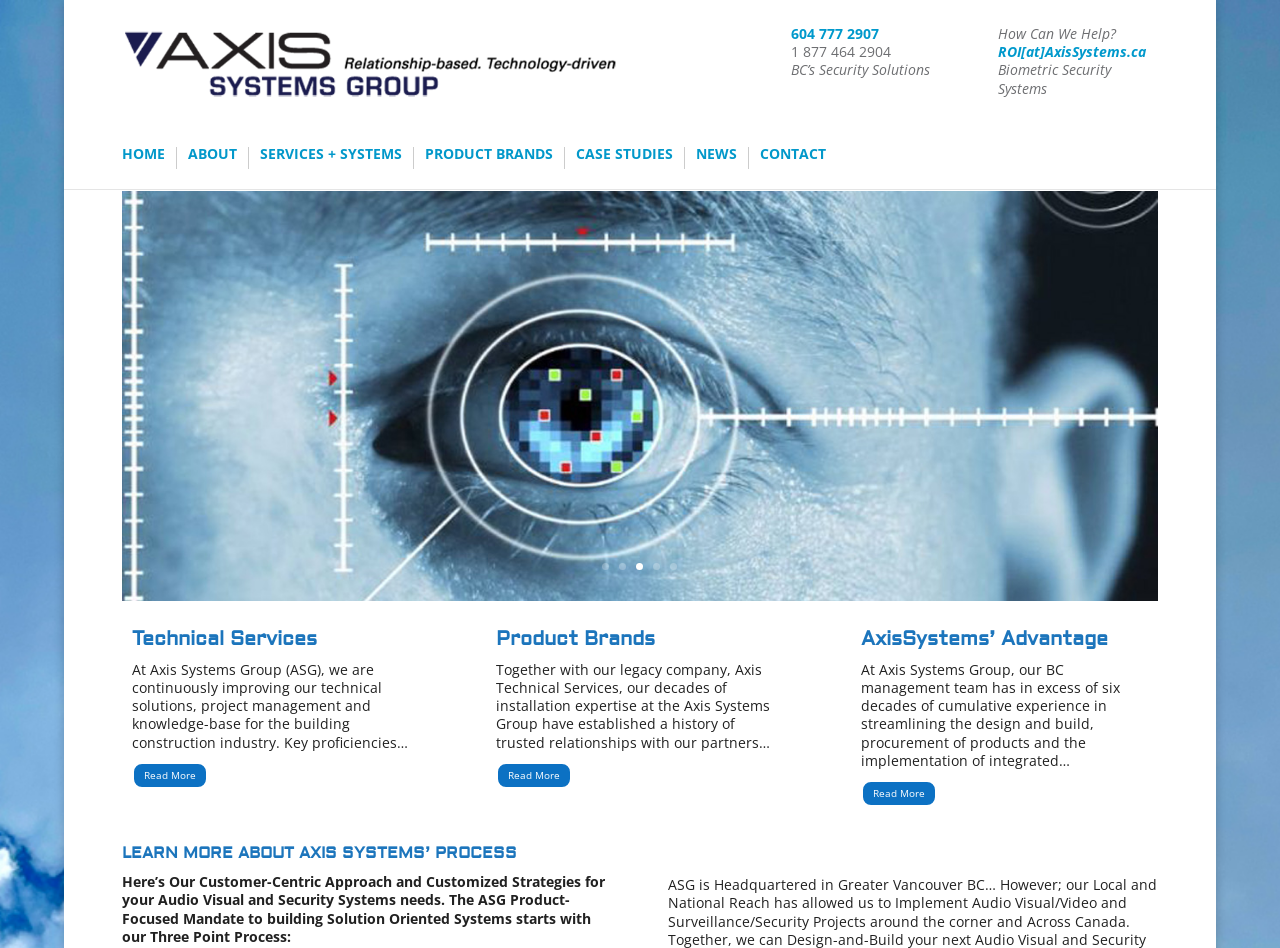What is the company's email address?
Look at the image and provide a short answer using one word or a phrase.

ROI[at]AxisSystems.ca